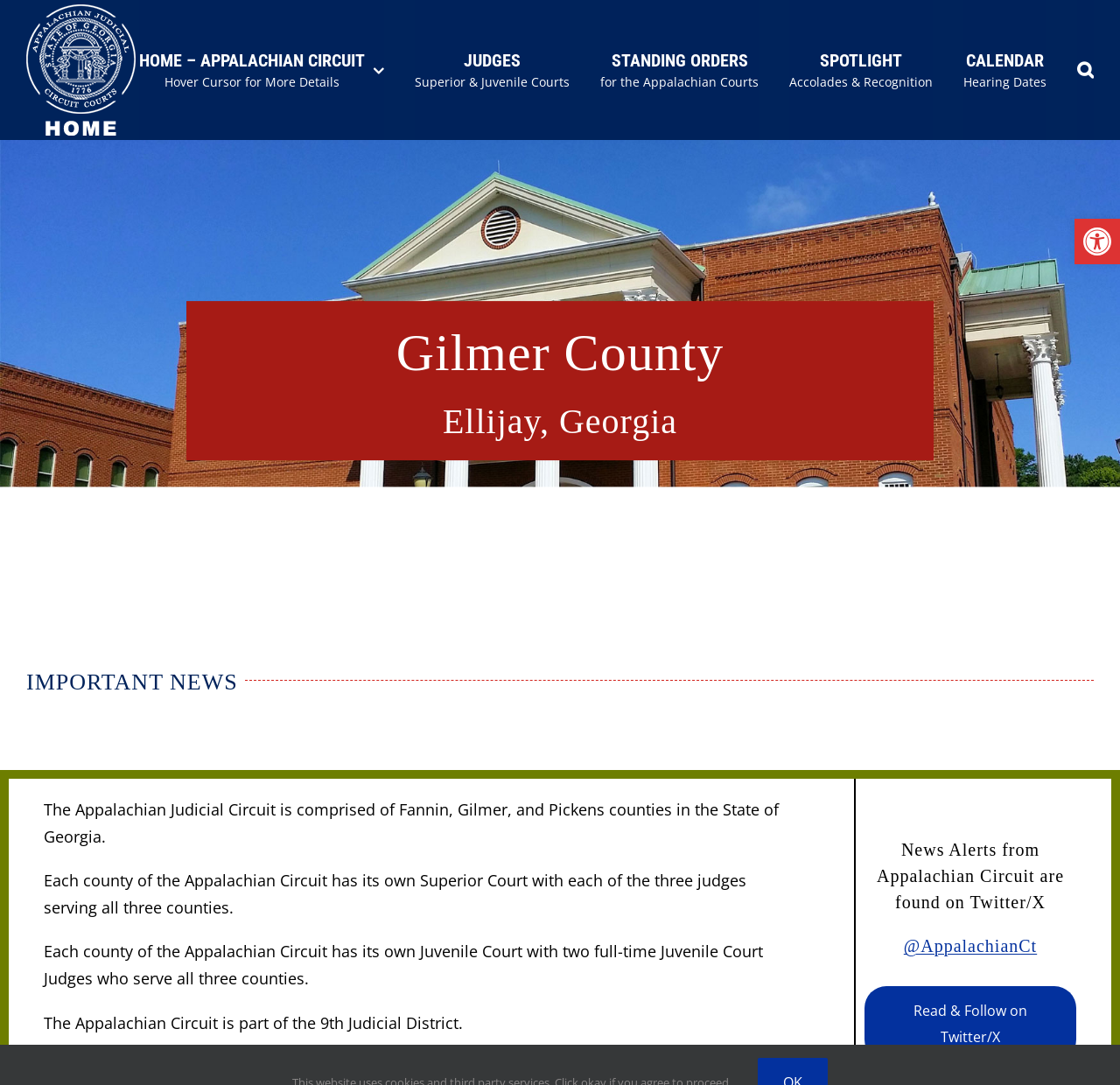Identify the bounding box coordinates of the part that should be clicked to carry out this instruction: "Open accessibility tools".

[0.959, 0.202, 1.0, 0.244]